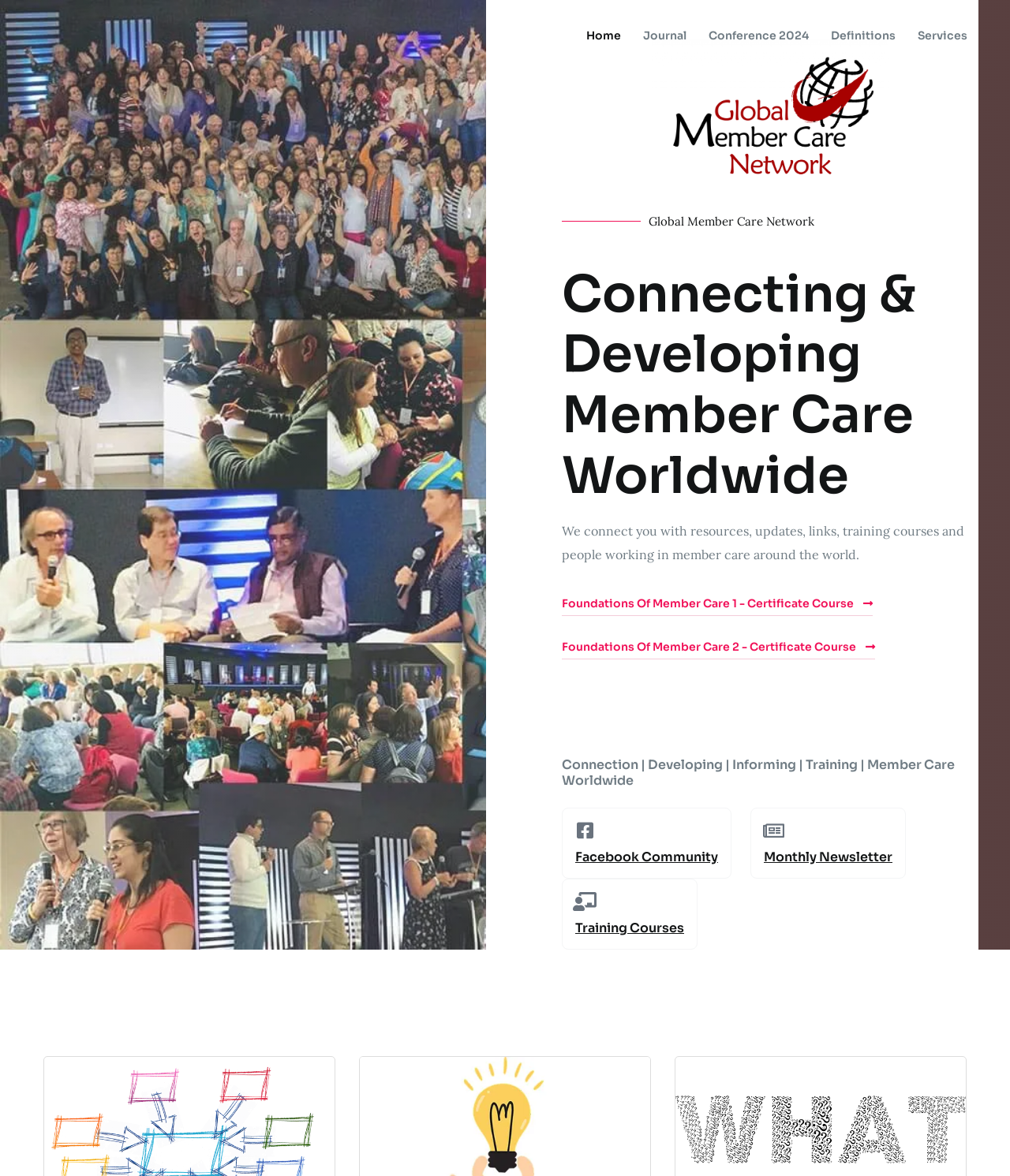Locate the bounding box coordinates of the clickable part needed for the task: "Explore Training Courses".

[0.57, 0.782, 0.677, 0.796]